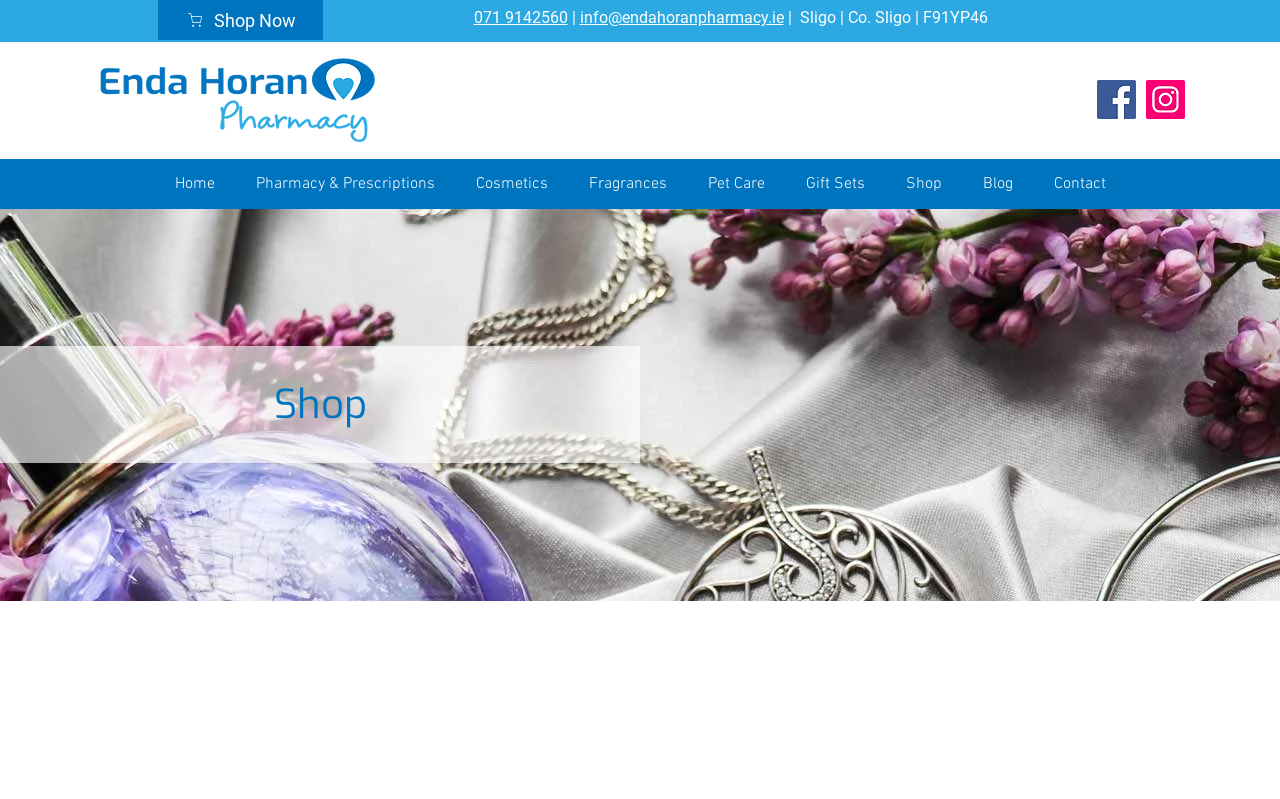Provide the bounding box coordinates for the UI element described in this sentence: "Pharmacy & Prescriptions". The coordinates should be four float values between 0 and 1, i.e., [left, top, right, bottom].

[0.184, 0.199, 0.355, 0.262]